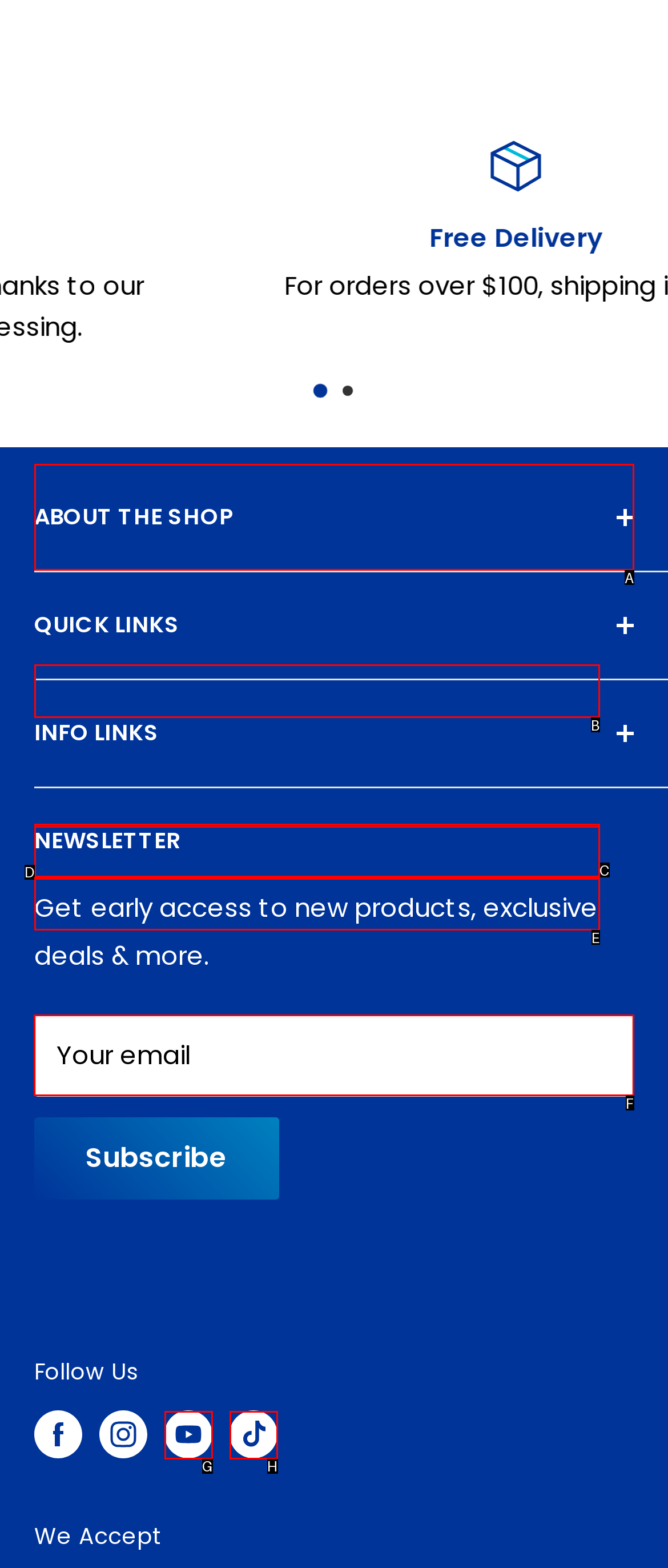Determine which option you need to click to execute the following task: Enter your email address. Provide your answer as a single letter.

F